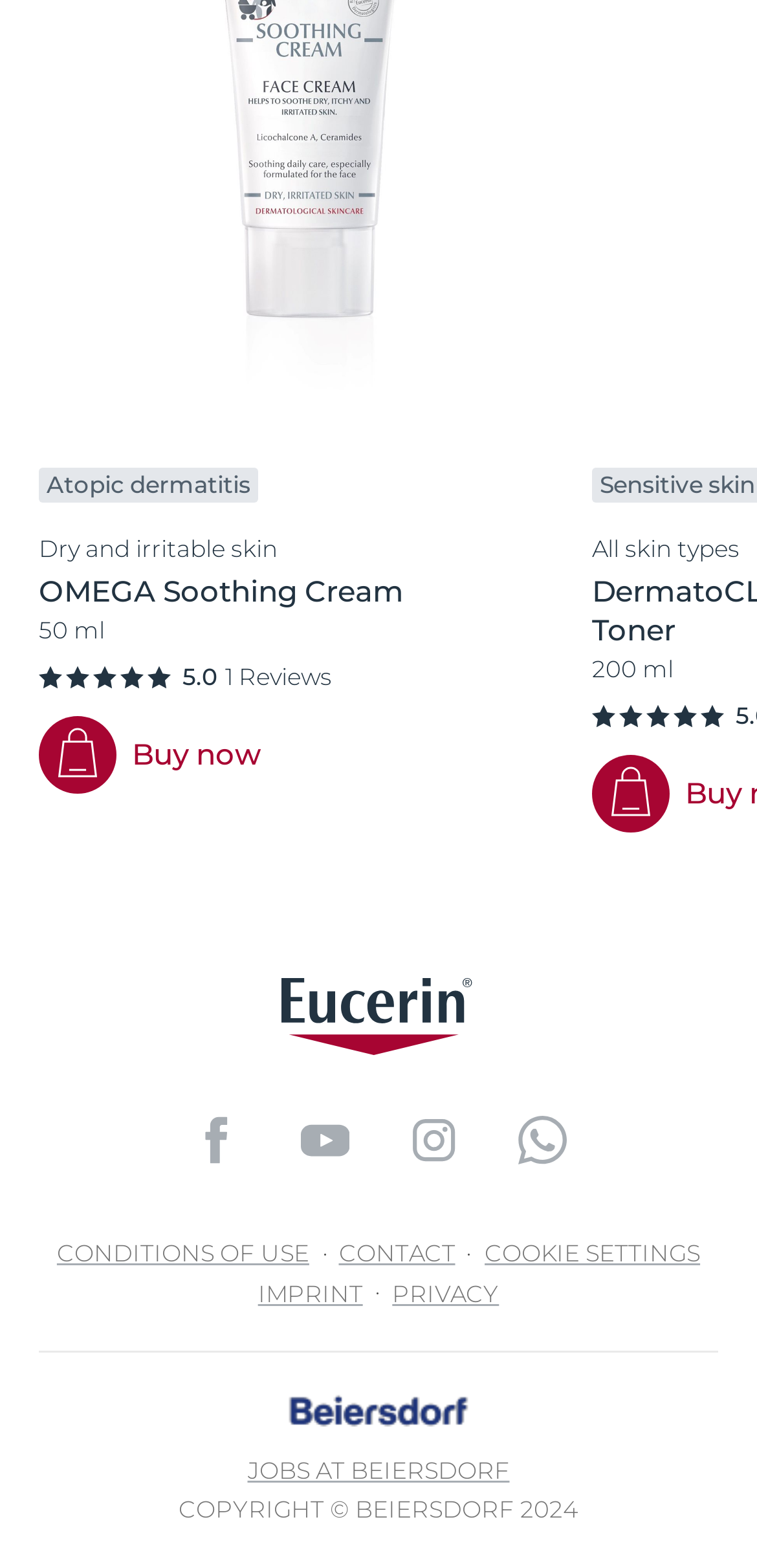Find the bounding box coordinates of the element to click in order to complete the given instruction: "View 'JOBS AT BEIERSDORF'."

[0.327, 0.928, 0.673, 0.947]